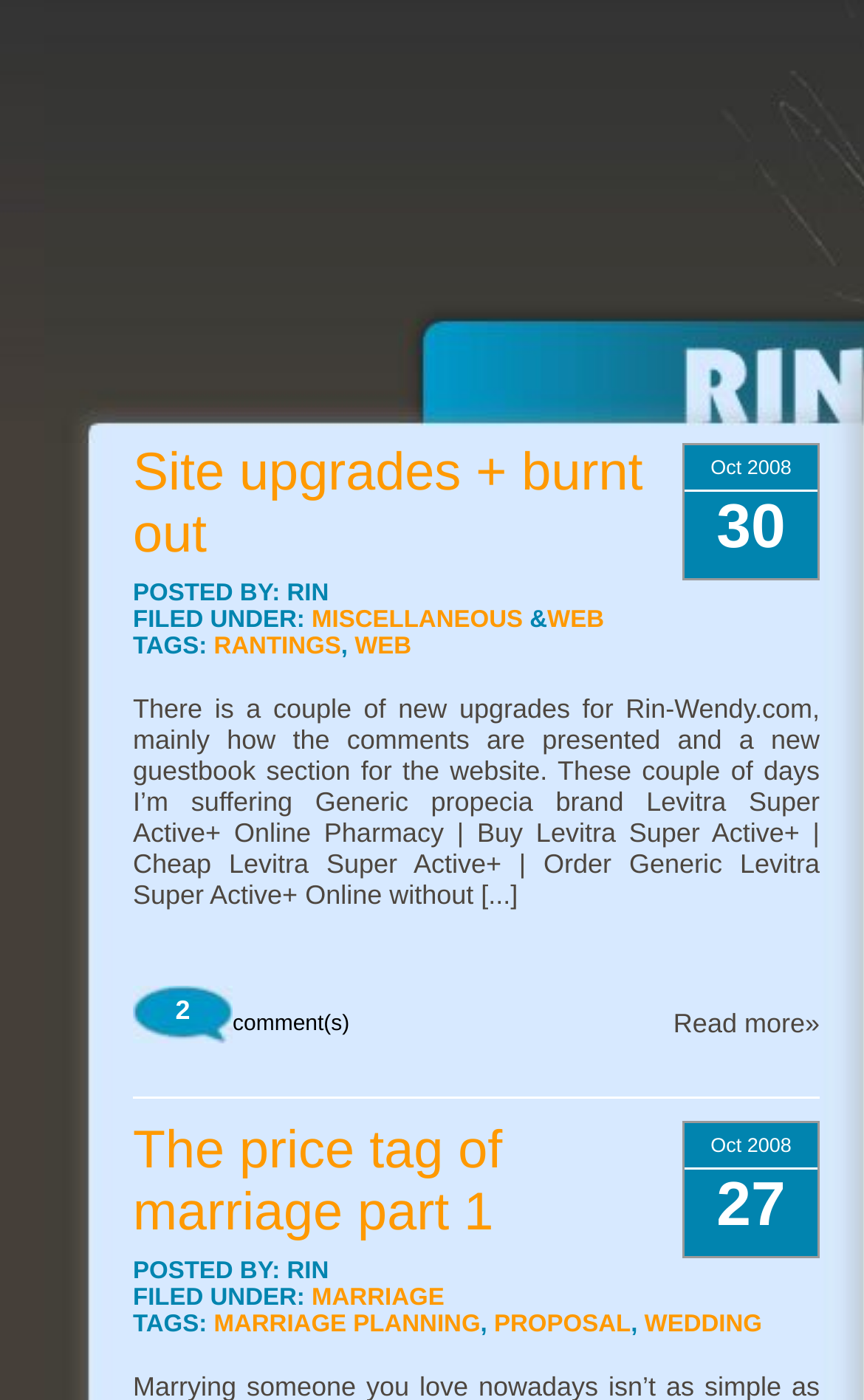Identify the bounding box for the UI element that is described as follows: "Site upgrades + burnt out".

[0.154, 0.316, 0.744, 0.403]